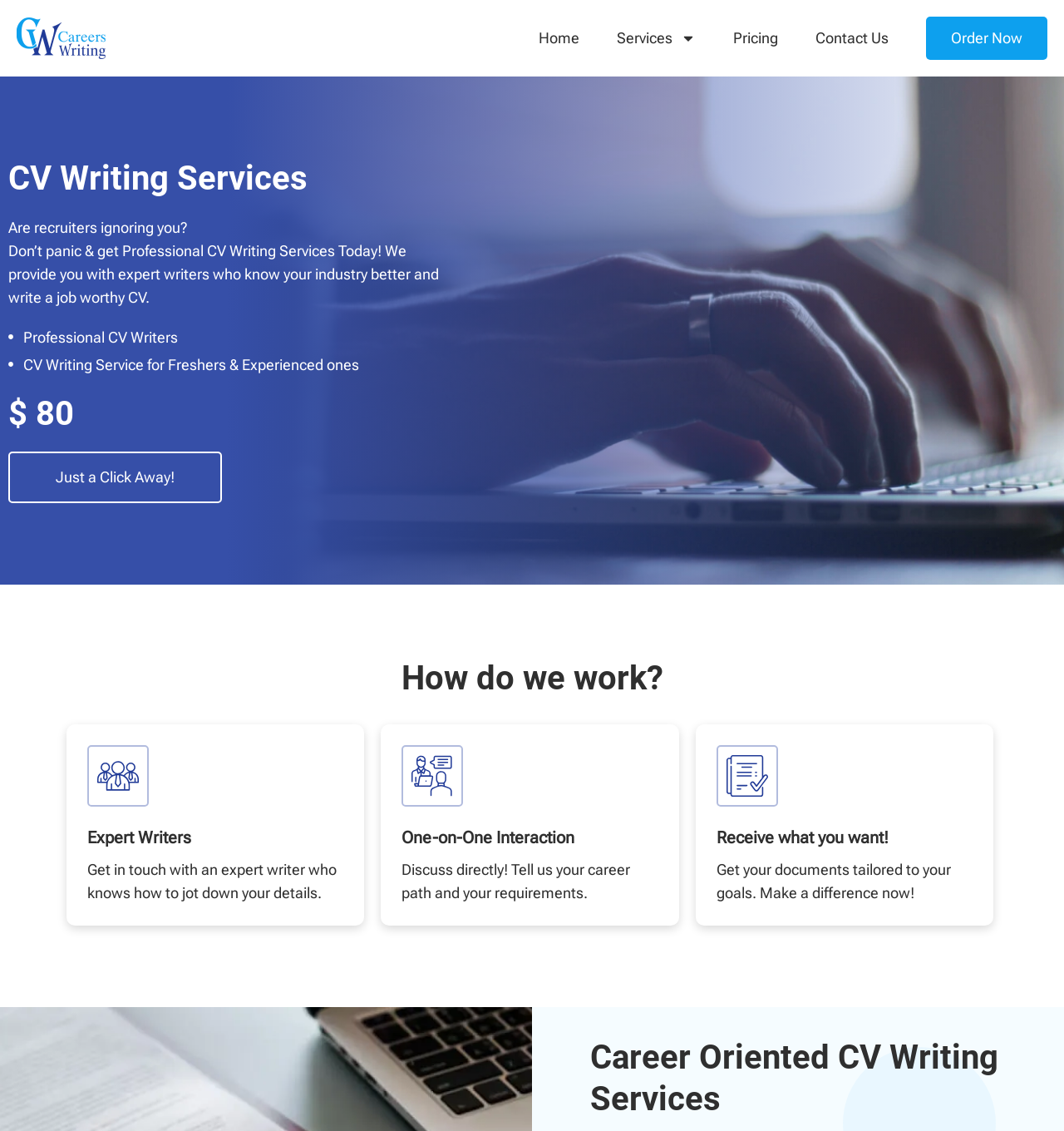Analyze the image and deliver a detailed answer to the question: What is the benefit of using the CV writing service?

I deduced the benefit of using the CV writing service by looking at the overall content of the webpage, which emphasizes the importance of having a professional CV to get noticed by recruiters. The service promises to provide a job-worthy CV, implying that the ultimate benefit is to get the interview you want.